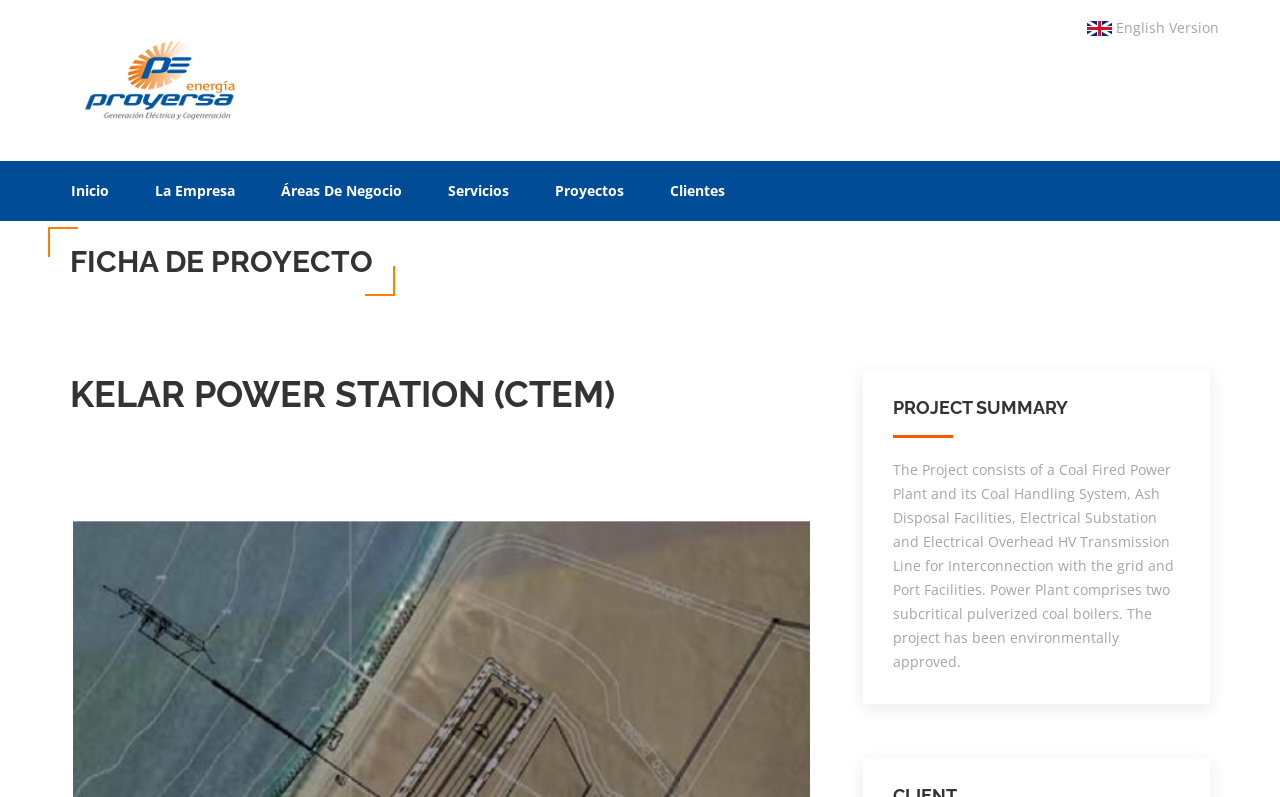Please reply to the following question using a single word or phrase: 
What is the purpose of the electrical overhead HV transmission line?

Interconnection with the grid